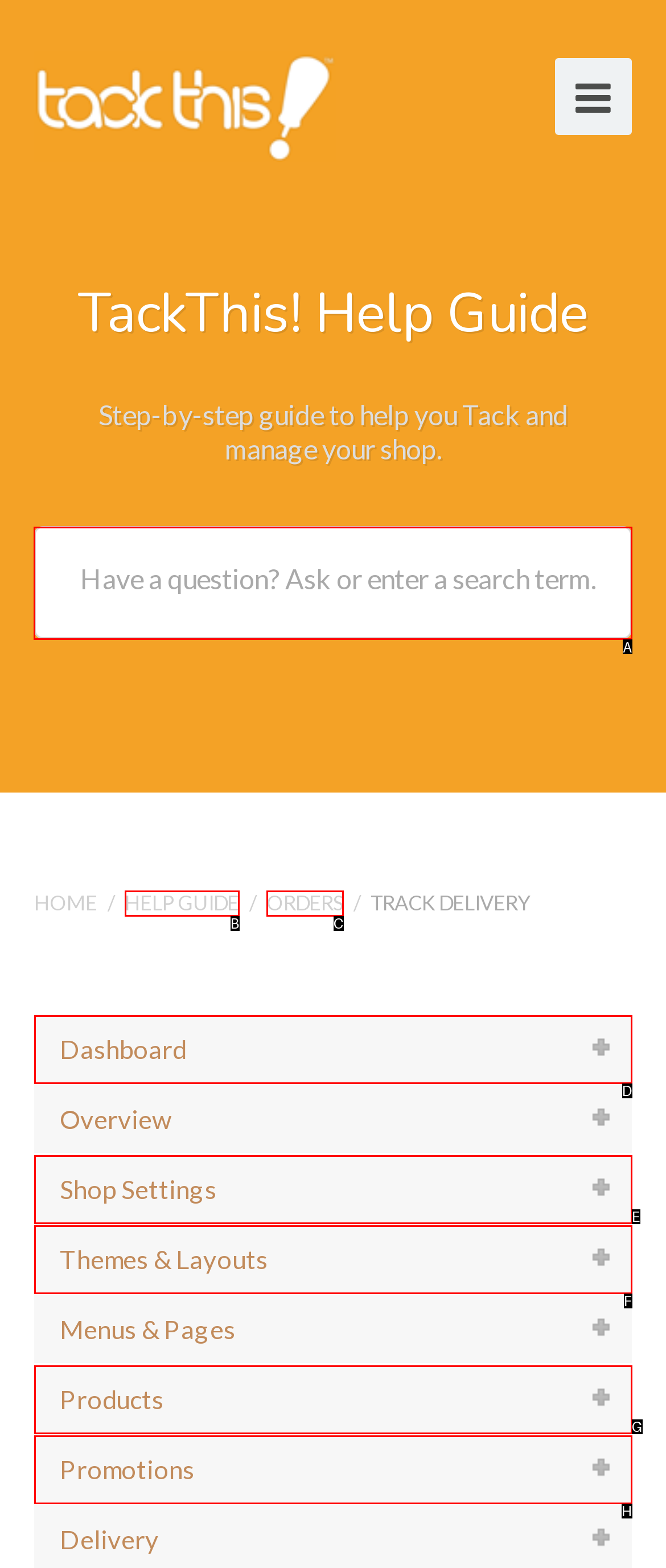Select the correct option from the given choices to perform this task: Search for help. Provide the letter of that option.

A